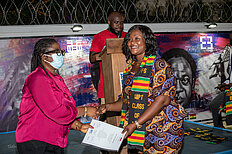Generate a detailed caption that encompasses all aspects of the image.

The image captures a moment from the graduation ceremony of participants from the Young Leaders Programme (YLP) and Women in Politics Training Programme (WIPT) held on November 27, 2021. In the foreground, a woman in a colorful traditional outfit adorned with a festive kente scarf is joyfully shaking hands with another woman, who wears a pink blouse and a protective mask. The exchange signifies the awarding of a graduation certificate. 

In the background, a figure is seen speaking from a podium, possibly addressing the graduates and guests, while behind them is a vibrant mural featuring a prominent figure, hinting at the event's cultural significance. This ceremony highlighted the achievements of the twenty-seven graduates of WIPT alongside those from the YLP, marking a milestone in their leadership journeys.